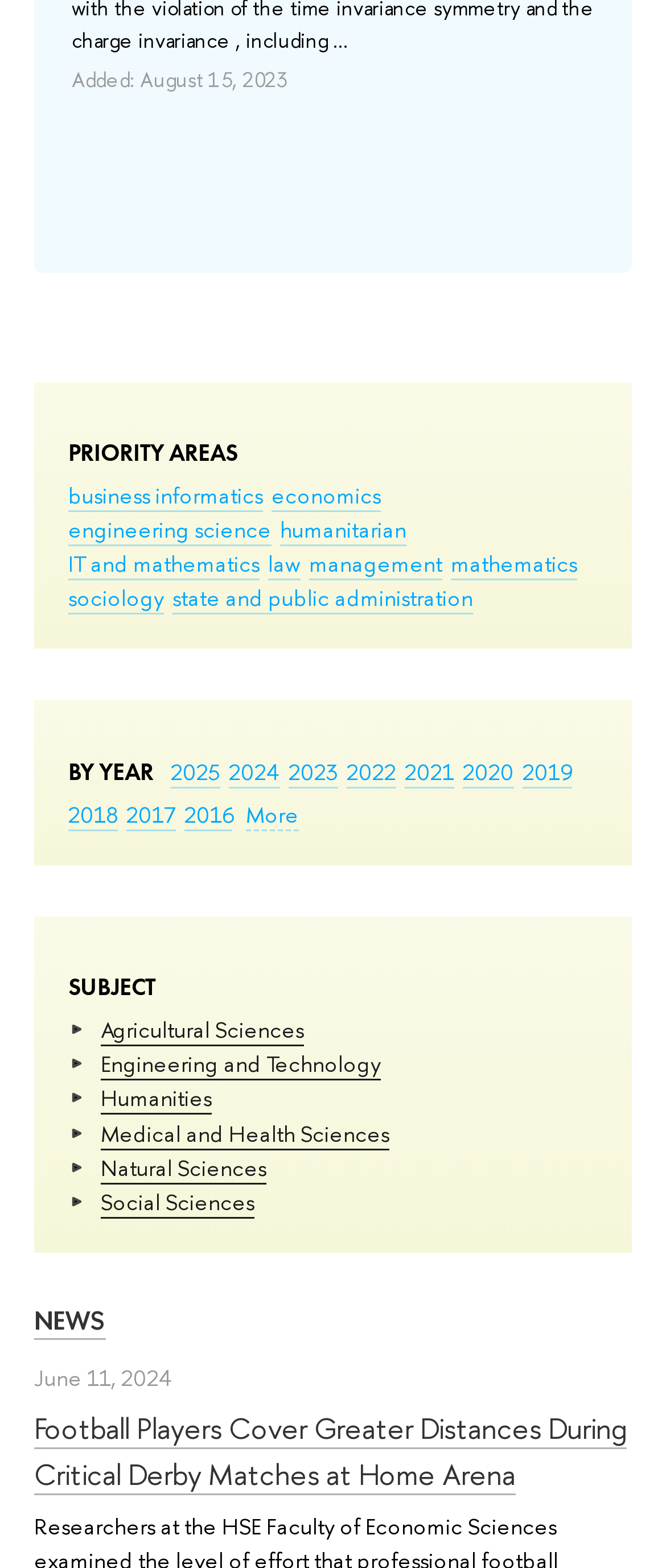Identify the bounding box of the UI element described as follows: "Natural Sciences". Provide the coordinates as four float numbers in the range of 0 to 1 [left, top, right, bottom].

[0.151, 0.734, 0.4, 0.755]